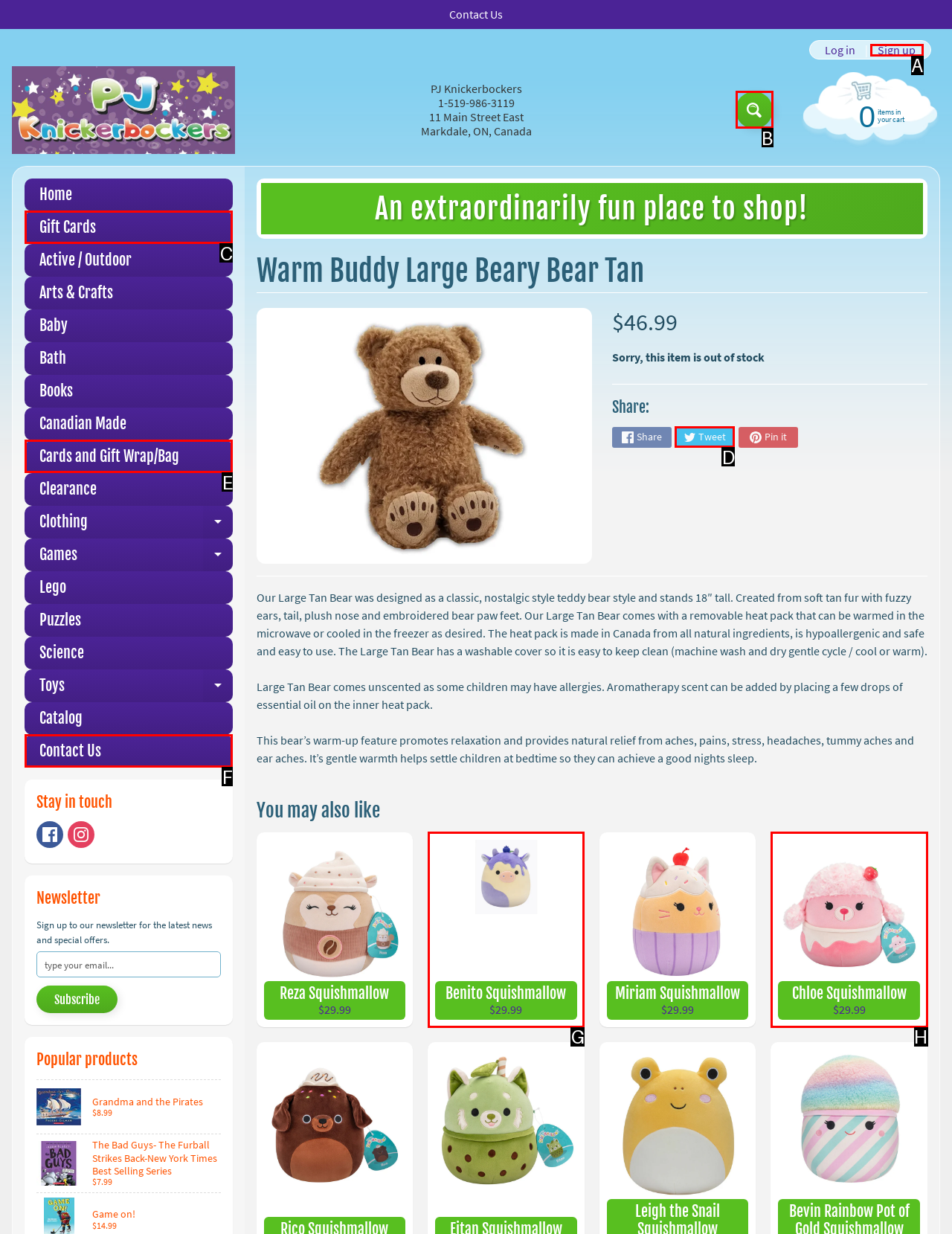Select the letter of the option that corresponds to: Contact Us
Provide the letter from the given options.

F